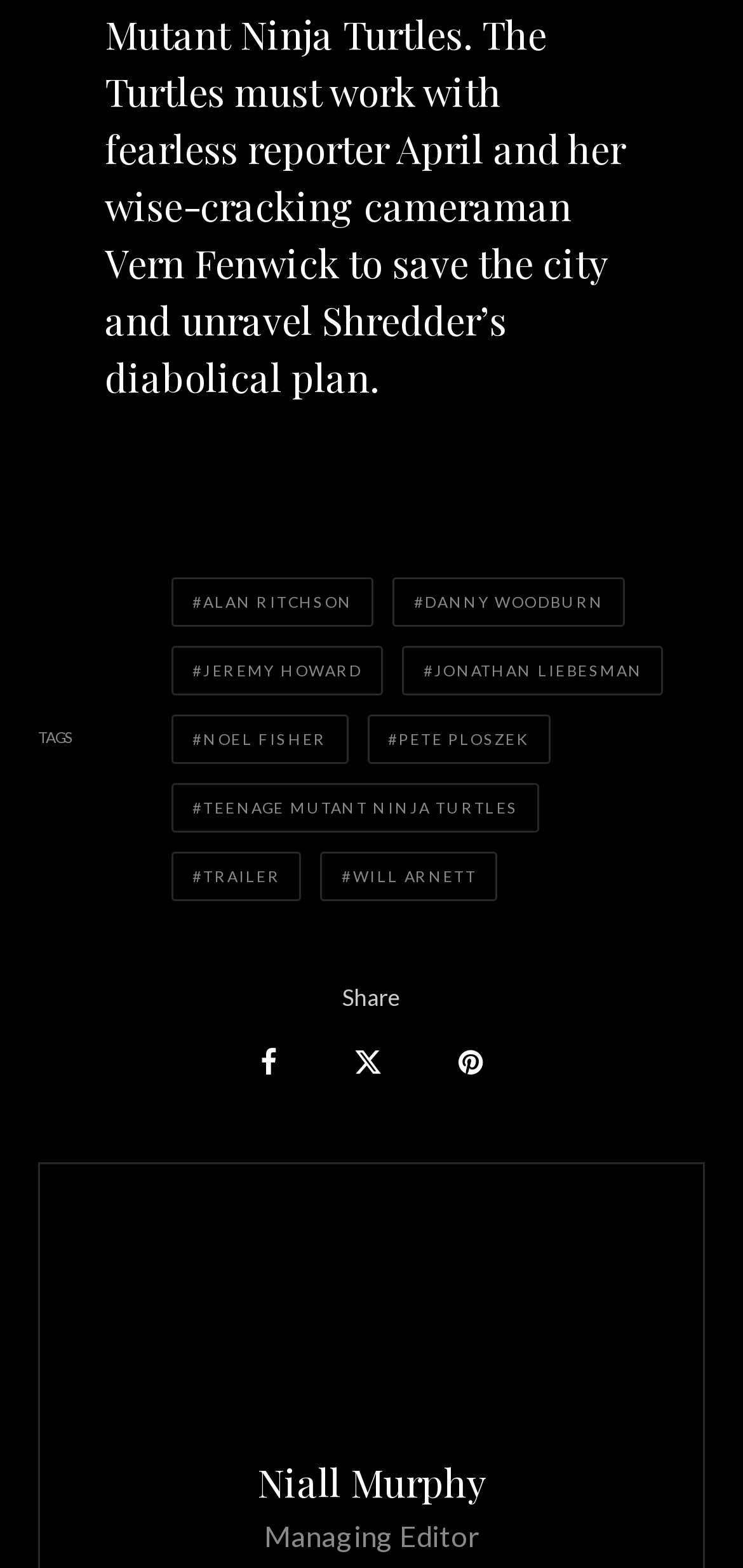How many social media sharing options are available?
Please use the image to provide a one-word or short phrase answer.

3